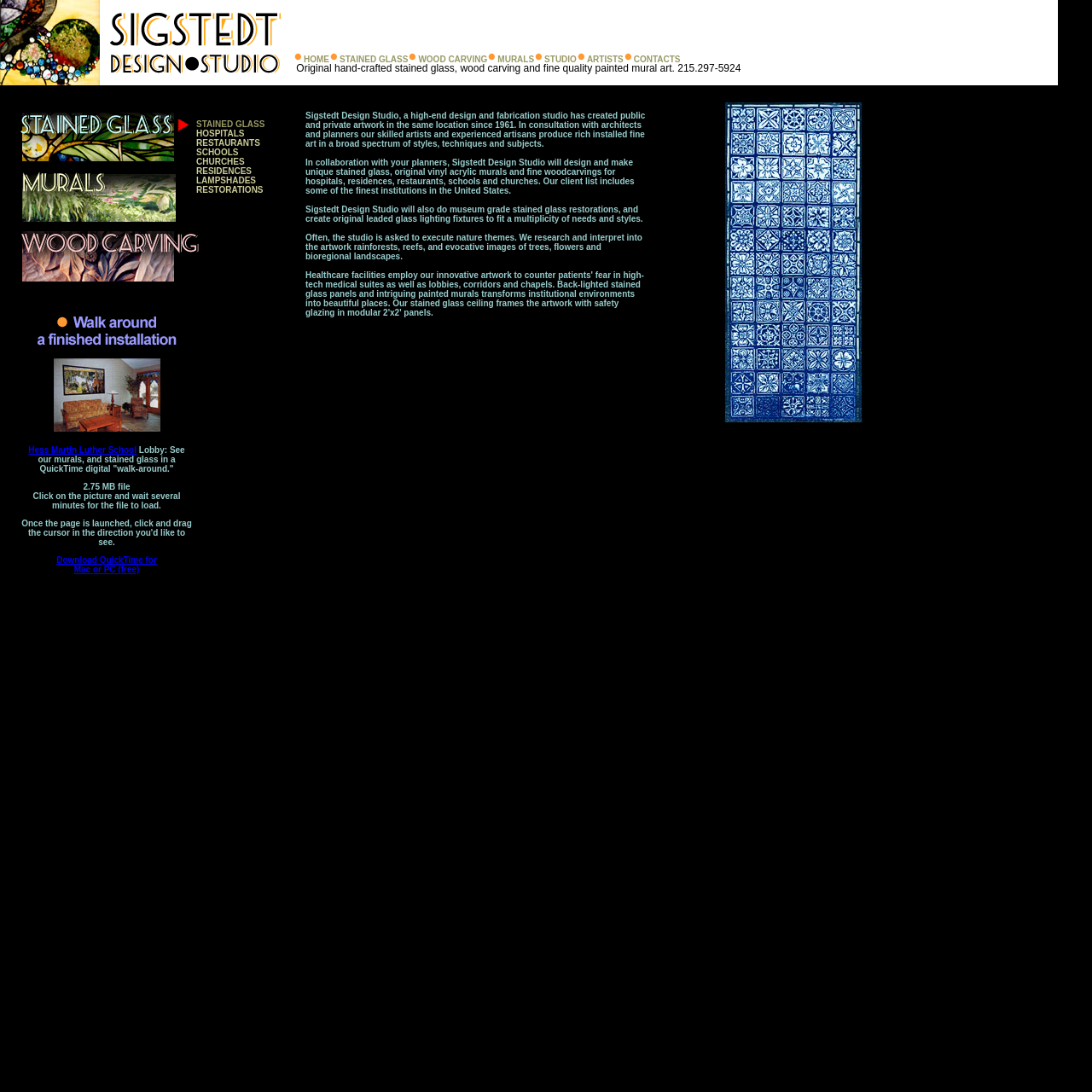Create an elaborate caption for the webpage.

This webpage is about Sigstedt Design Studio, a high-end design and fabrication studio that creates public and private artwork. At the top of the page, there is an image with the studio's name, followed by a navigation menu with links to different sections of the website, including "HOME", "STAINED GLASS", "WOOD CARVING", "MURALS", "STUDIO", "ARTISTS", and "CONTACTS".

Below the navigation menu, there is a brief introduction to the studio, stating that they create original hand-crafted stained glass, wood carving, and fine quality painted mural art. This introduction is accompanied by three images, likely showcasing examples of their work.

The main content of the page is divided into two sections. On the left side, there are links to different types of projects the studio has worked on, including "HOSPITALS", "RESTAURANTS", "SCHOOLS", "CHURCHES", "RESIDENCES", "LAMPSHADES", and "RESTORATIONS". On the right side, there are several paragraphs of text describing the studio's services and expertise, including their ability to design and fabricate unique stained glass, murals, and woodcarvings for various institutions.

There are also several images scattered throughout the page, showcasing the studio's work, including a large image at the bottom of the page. Additionally, there is a section that appears to be a case study or project showcase, with a link to a QuickTime digital "walk-around" of a mural installation at Hess Martin Luther School, accompanied by instructions on how to view the file.

Overall, the webpage provides an overview of Sigstedt Design Studio's services and showcases their expertise in creating high-end stained glass, wood carving, and mural art for various institutions.